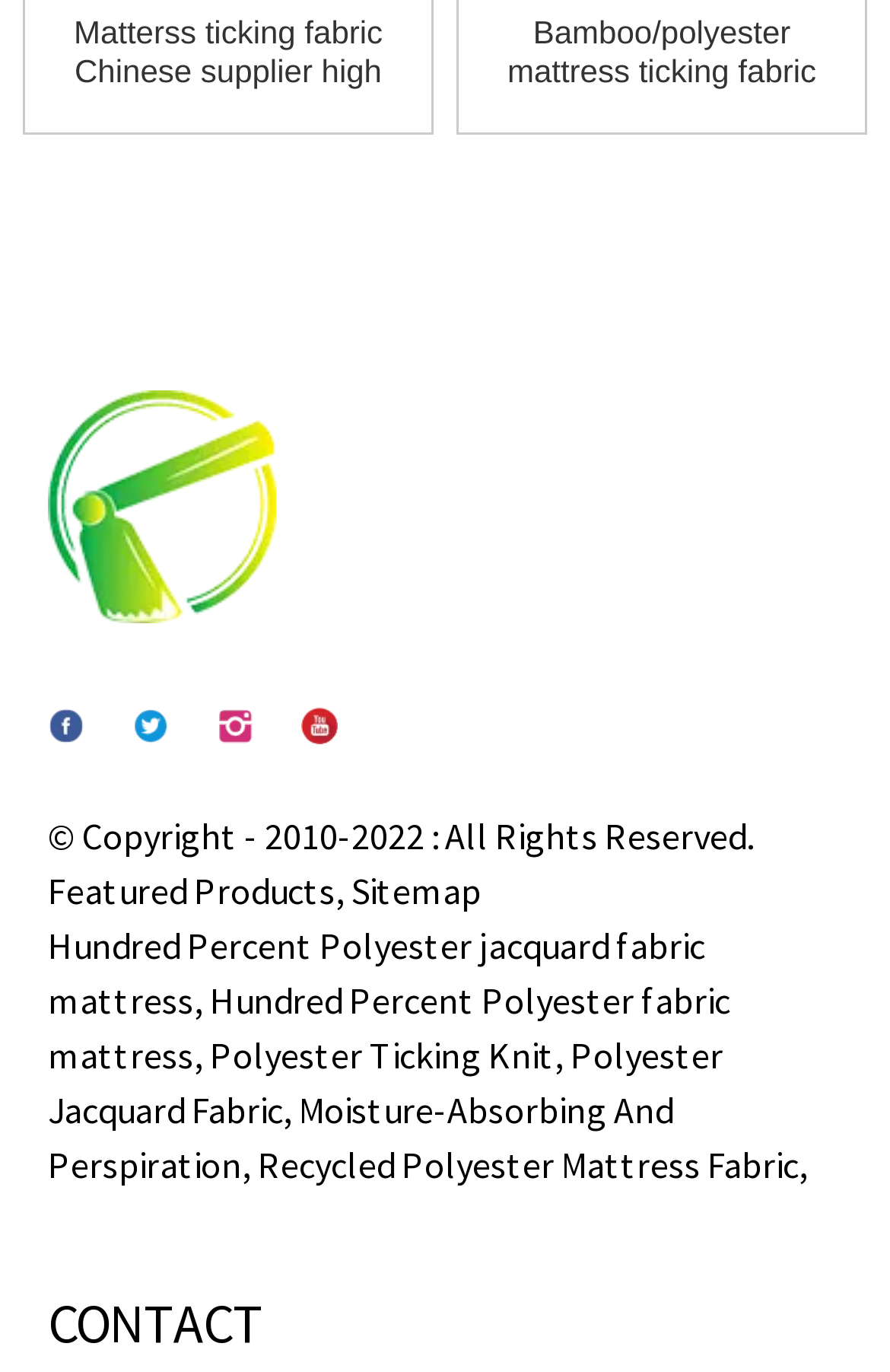What is the copyright year range?
Look at the screenshot and respond with one word or a short phrase.

2010-2022